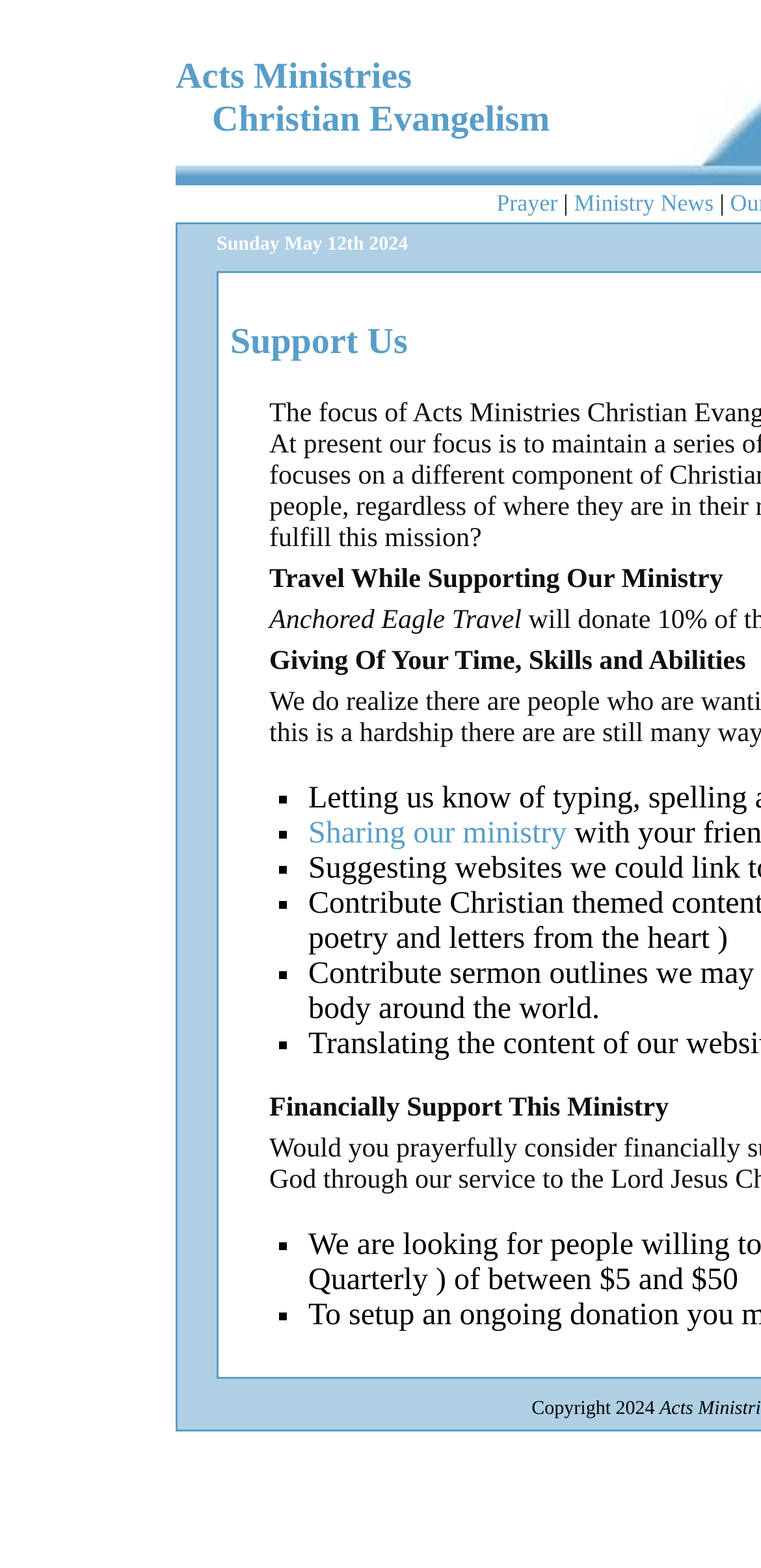Create a detailed narrative describing the layout and content of the webpage.

The webpage is about Acts Ministries Christian Evangelism, specifically focusing on supporting the ministry. At the top, there are three links: "Prayer", a separator, and "Ministry News", aligned horizontally. Below these links, the date "Sunday May 12th 2024" is displayed.

The main content is divided into three sections. The first section, located at the top-left, has a heading "Travel While Supporting Our Ministry" and a subheading "Anchored Eagle Travel". The second section, positioned below the first one, has a heading "Giving Of Your Time, Skills and Abilities". This section contains a list of five bullet points, marked with a black square (■) symbol, and one link "Sharing our ministry".

The third section, located at the bottom-left, has a heading "Financially Support This Ministry". This section also contains a list of four bullet points, marked with the same black square (■) symbol. At the bottom-right corner of the page, the copyright information "Copyright 2024" is displayed.